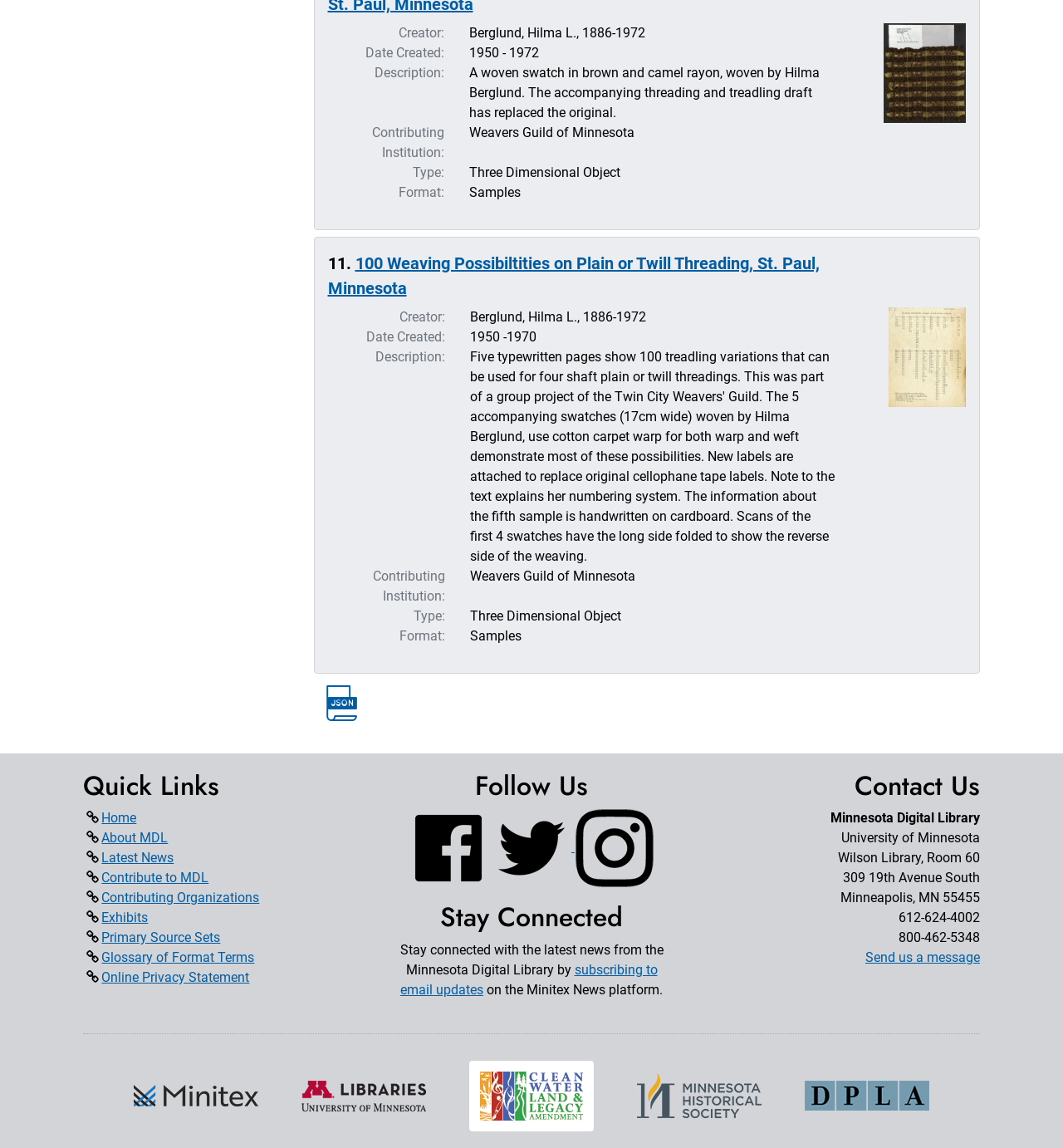Find the bounding box coordinates for the HTML element described in this sentence: "Computer Science". Provide the coordinates as four float numbers between 0 and 1, in the format [left, top, right, bottom].

None